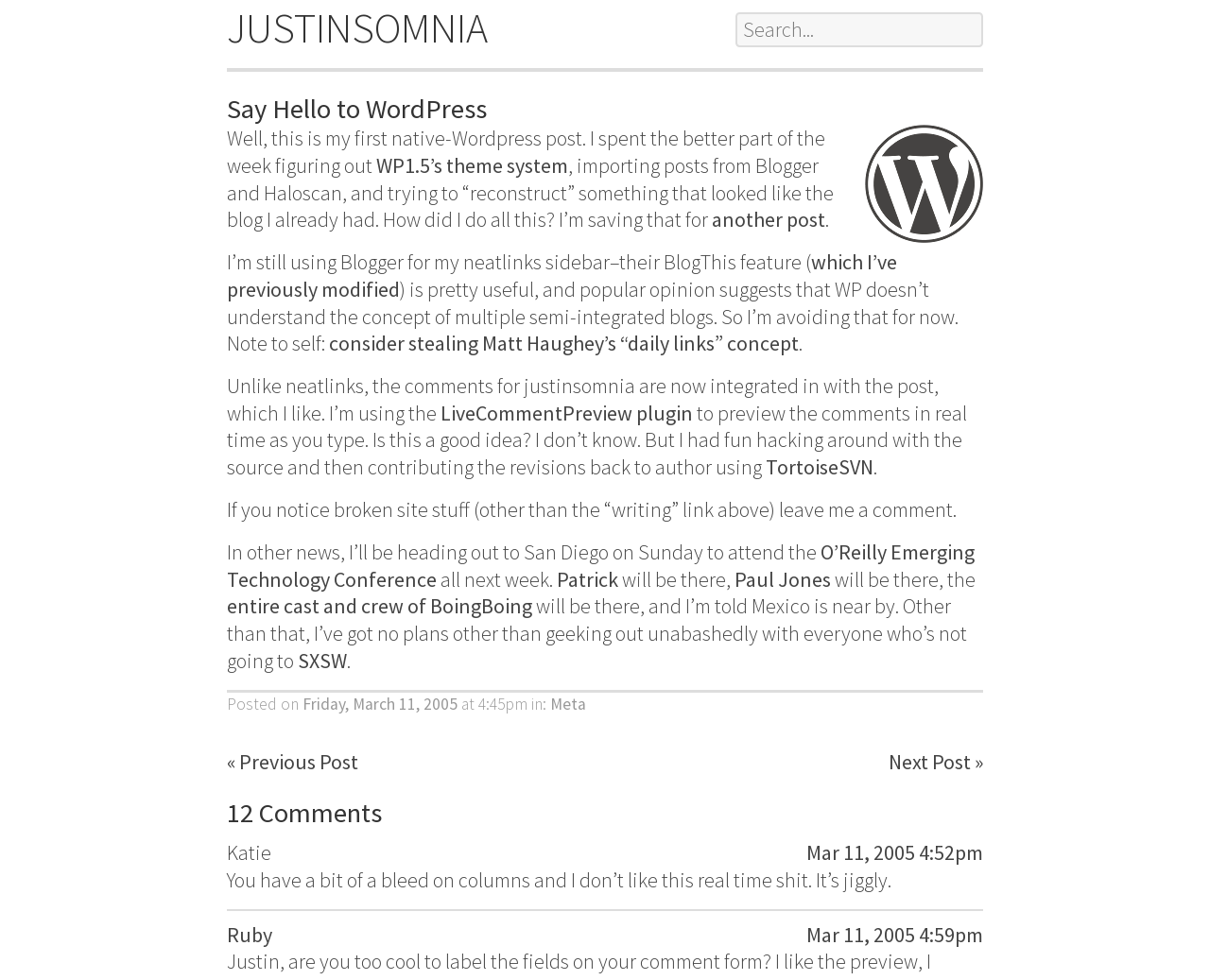Please find the bounding box coordinates of the element that you should click to achieve the following instruction: "Check the comments". The coordinates should be presented as four float numbers between 0 and 1: [left, top, right, bottom].

[0.188, 0.813, 0.812, 0.846]